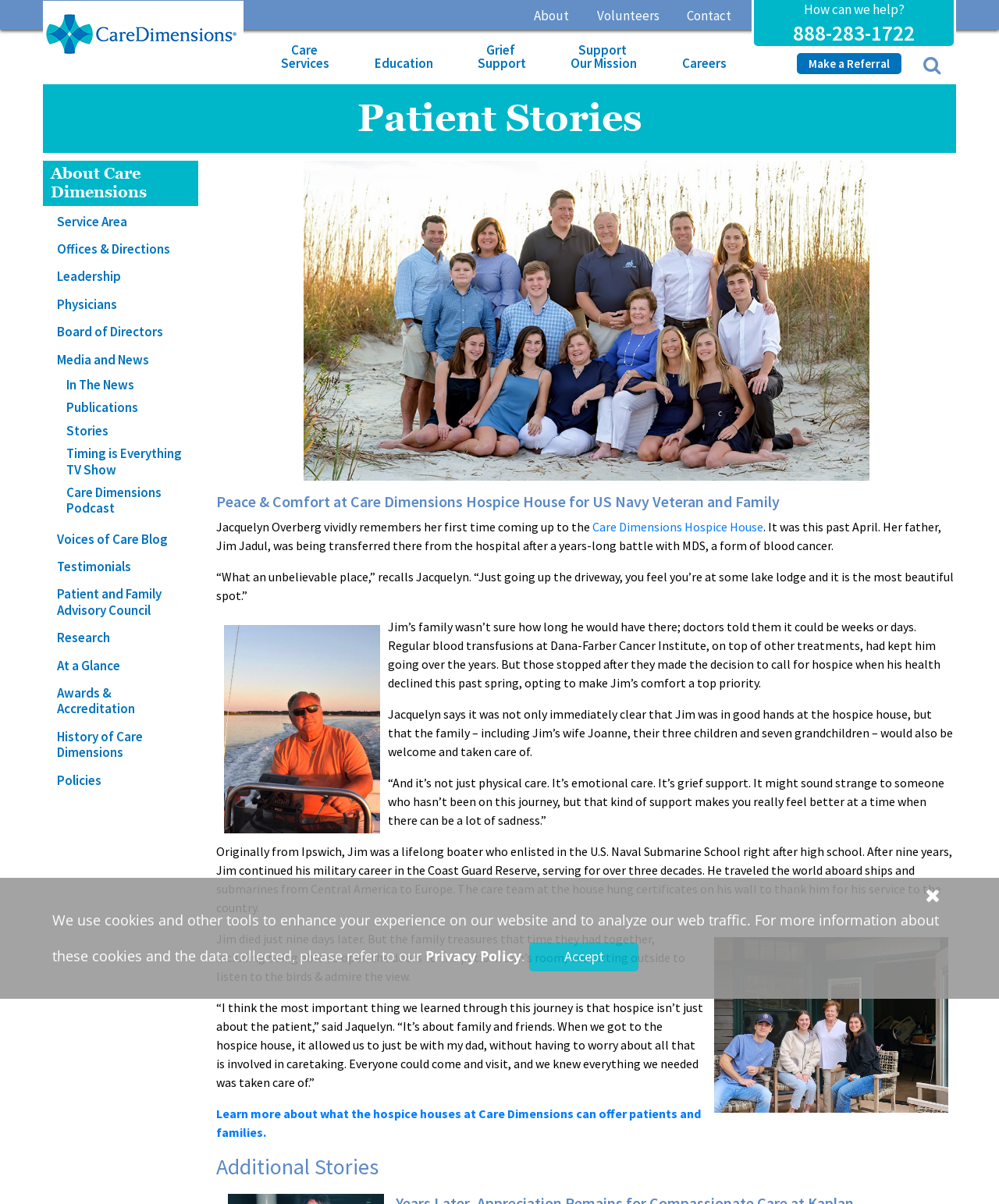Identify the bounding box coordinates of the clickable region required to complete the instruction: "Learn more about Care Dimensions". The coordinates should be given as four float numbers within the range of 0 and 1, i.e., [left, top, right, bottom].

[0.522, 0.0, 0.582, 0.027]